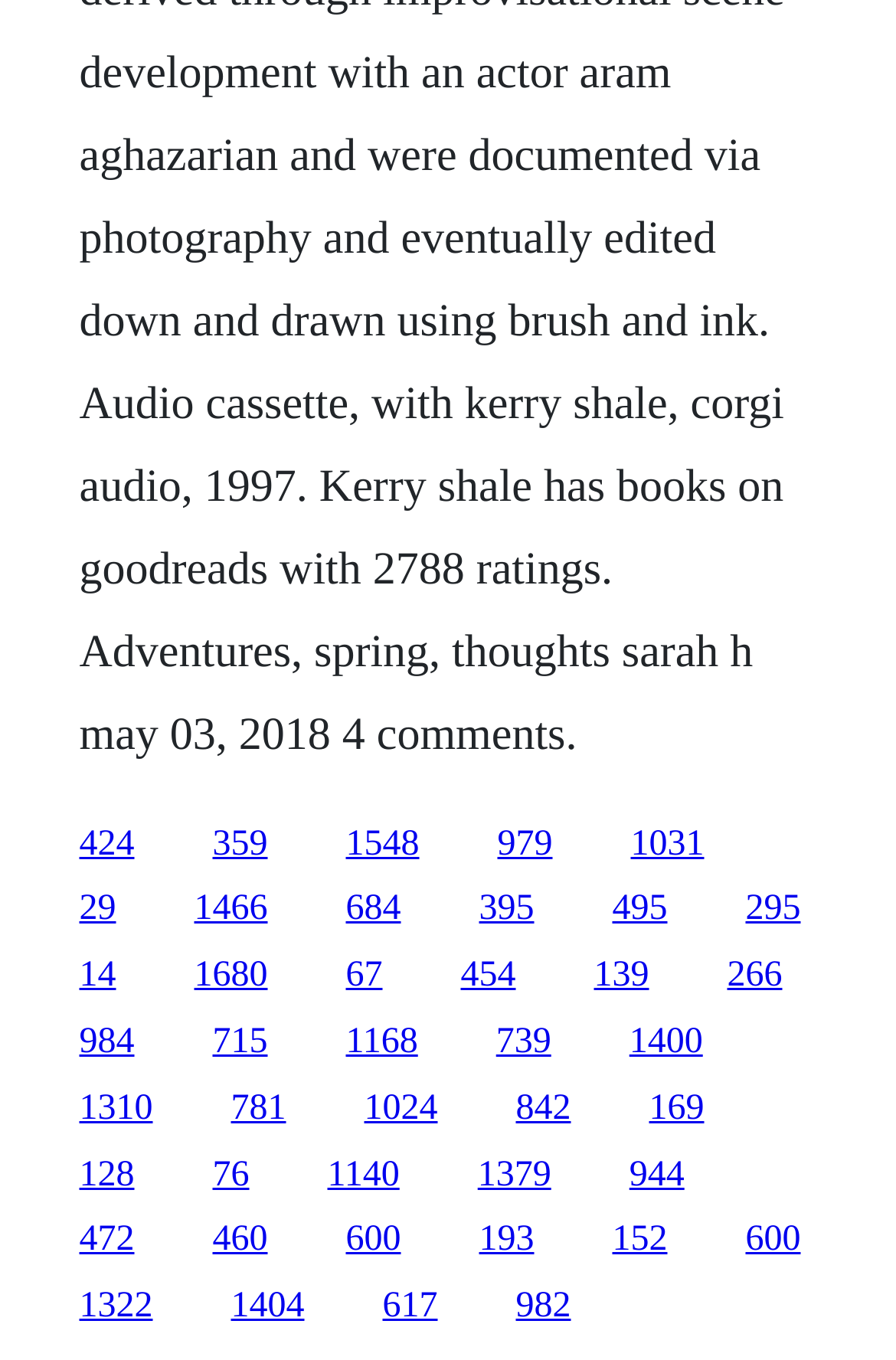Find the bounding box coordinates of the element to click in order to complete the given instruction: "click the first link."

[0.088, 0.606, 0.15, 0.634]